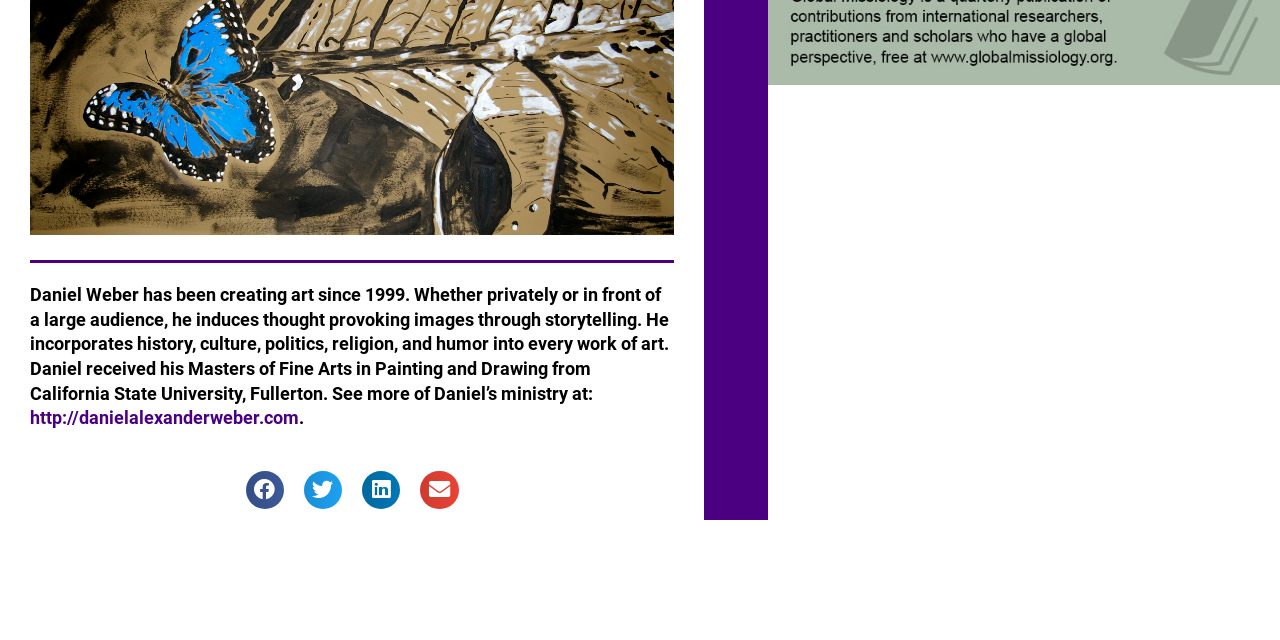Predict the bounding box coordinates of the UI element that matches this description: "http://danielalexanderweber.com". The coordinates should be in the format [left, top, right, bottom] with each value between 0 and 1.

[0.023, 0.638, 0.234, 0.669]